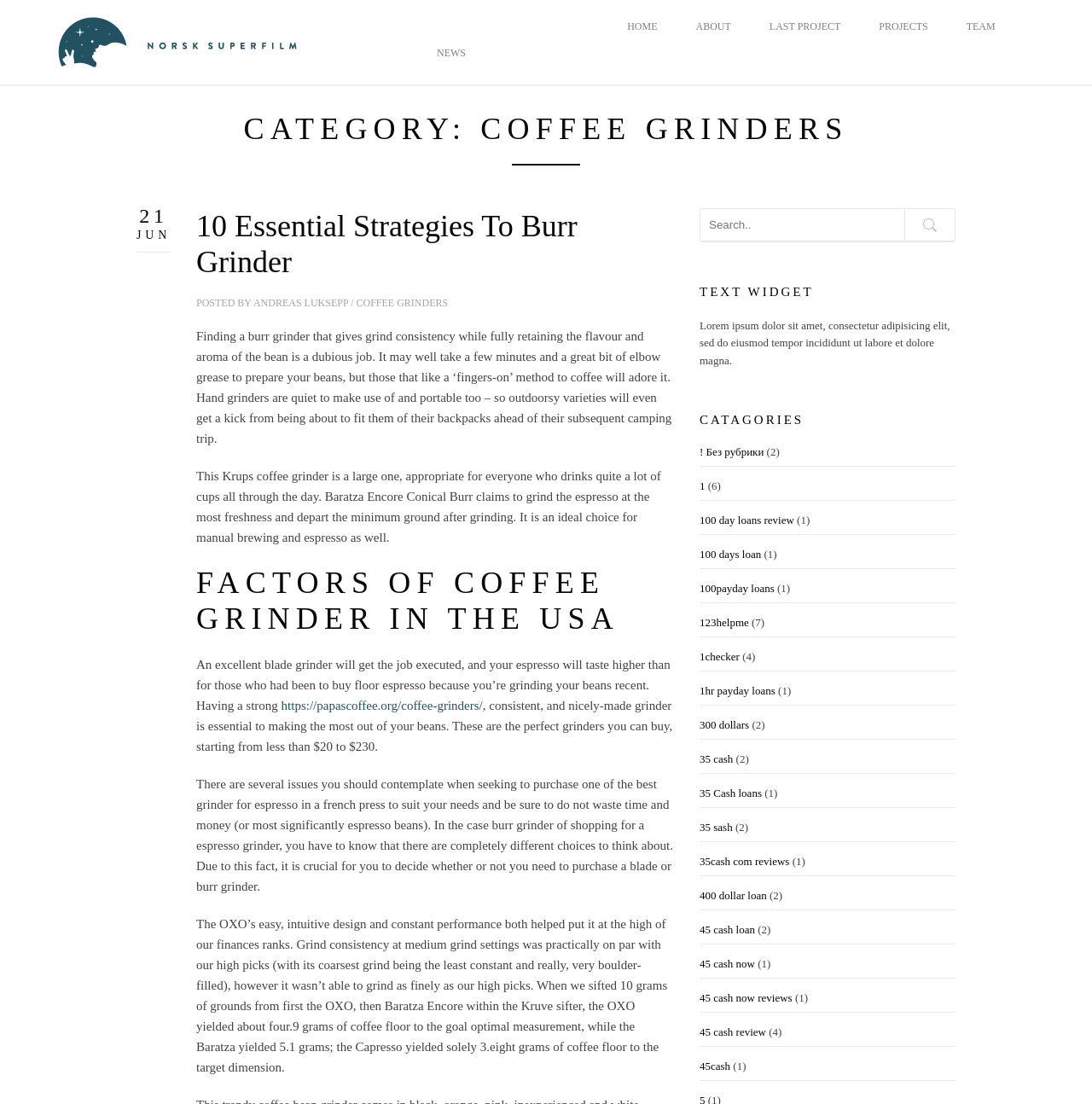Extract the bounding box coordinates for the HTML element that matches this description: "HOME". The coordinates should be four float numbers between 0 and 1, i.e., [left, top, right, bottom].

[0.574, 0.019, 0.602, 0.029]